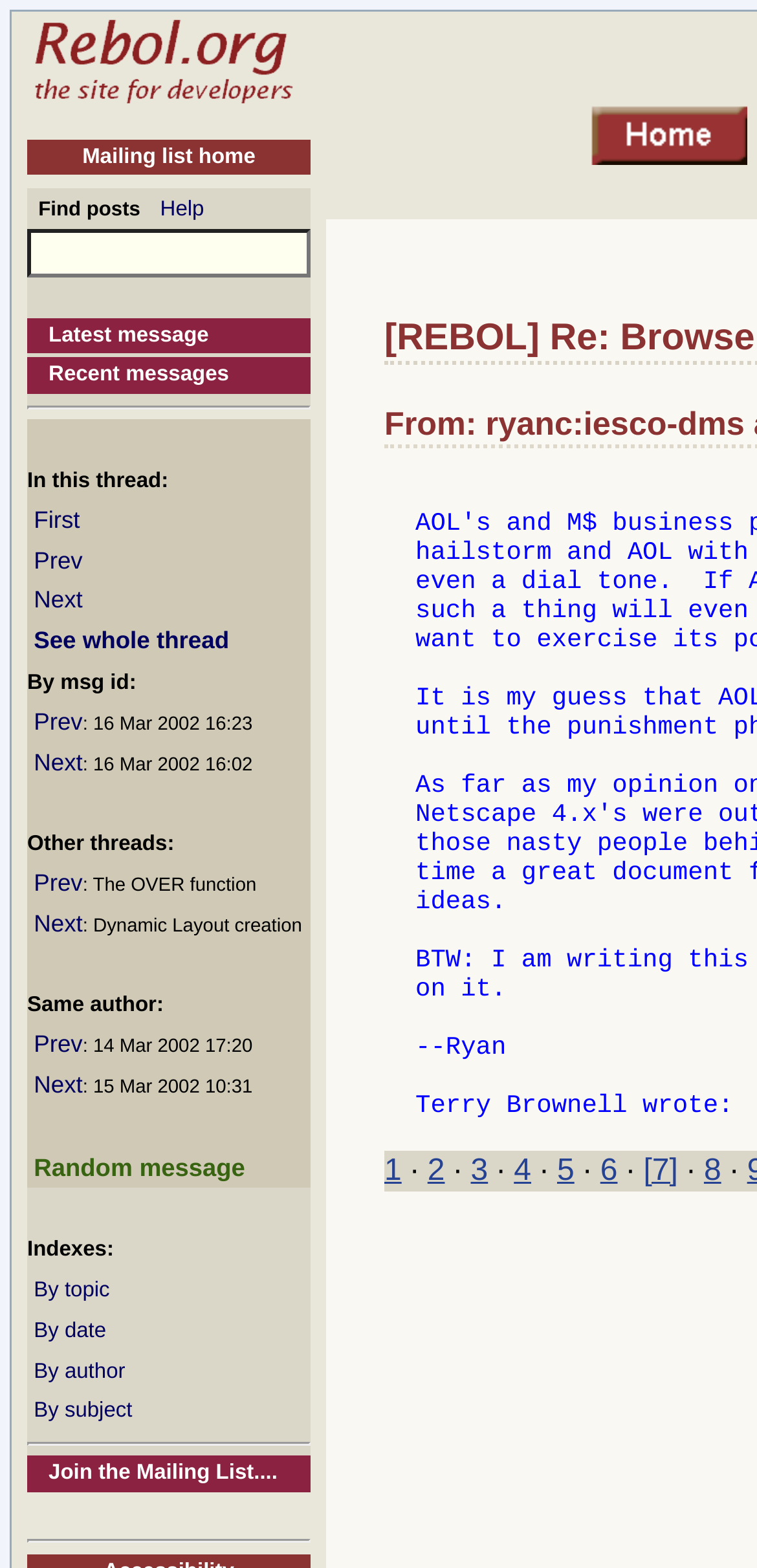Find the bounding box coordinates of the element to click in order to complete this instruction: "Join the Mailing List". The bounding box coordinates must be four float numbers between 0 and 1, denoted as [left, top, right, bottom].

[0.036, 0.928, 0.41, 0.952]